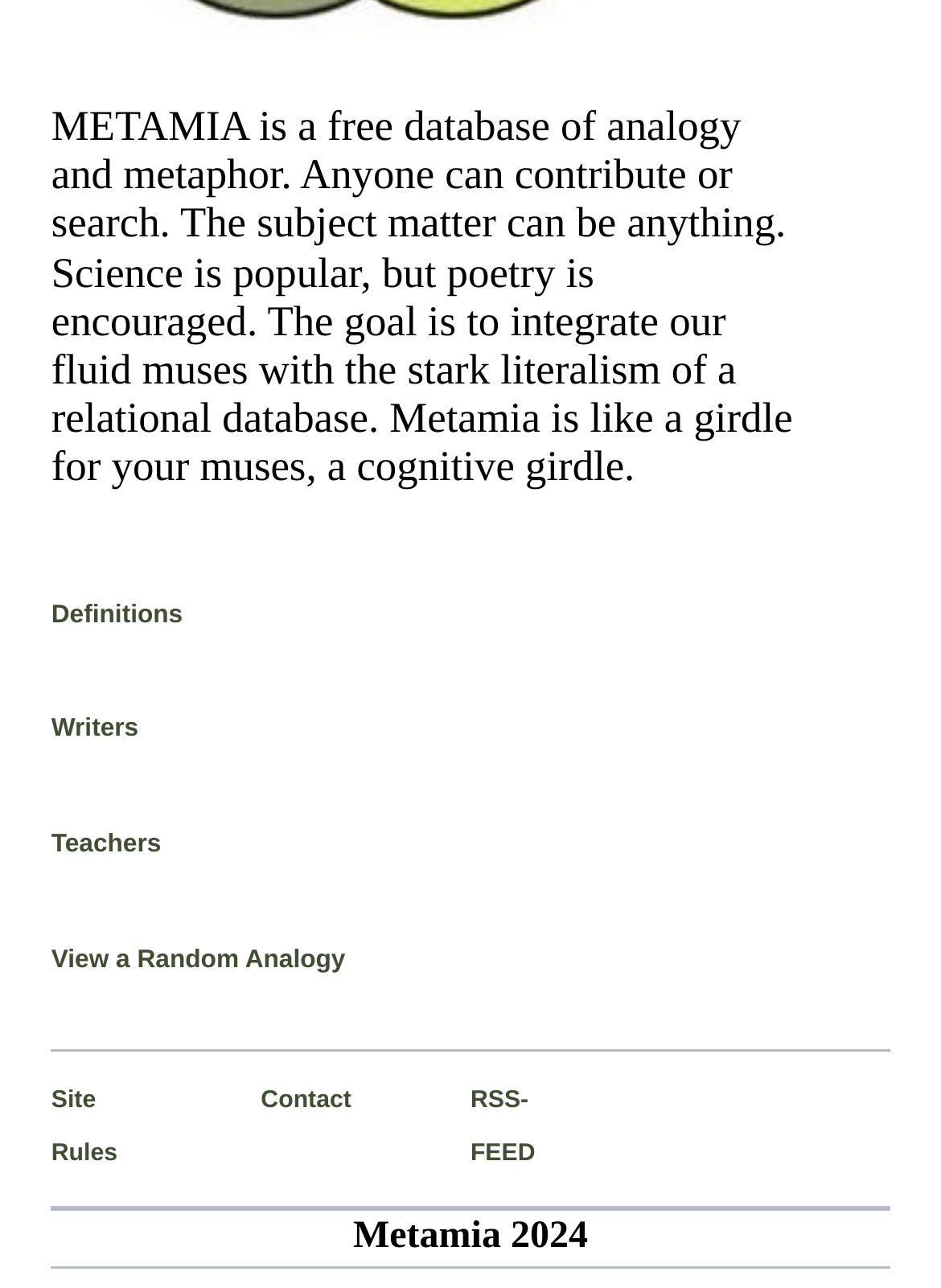What is encouraged in Metamia?
Utilize the information in the image to give a detailed answer to the question.

According to the StaticText element, poetry is encouraged in Metamia, although science is also a popular subject matter.